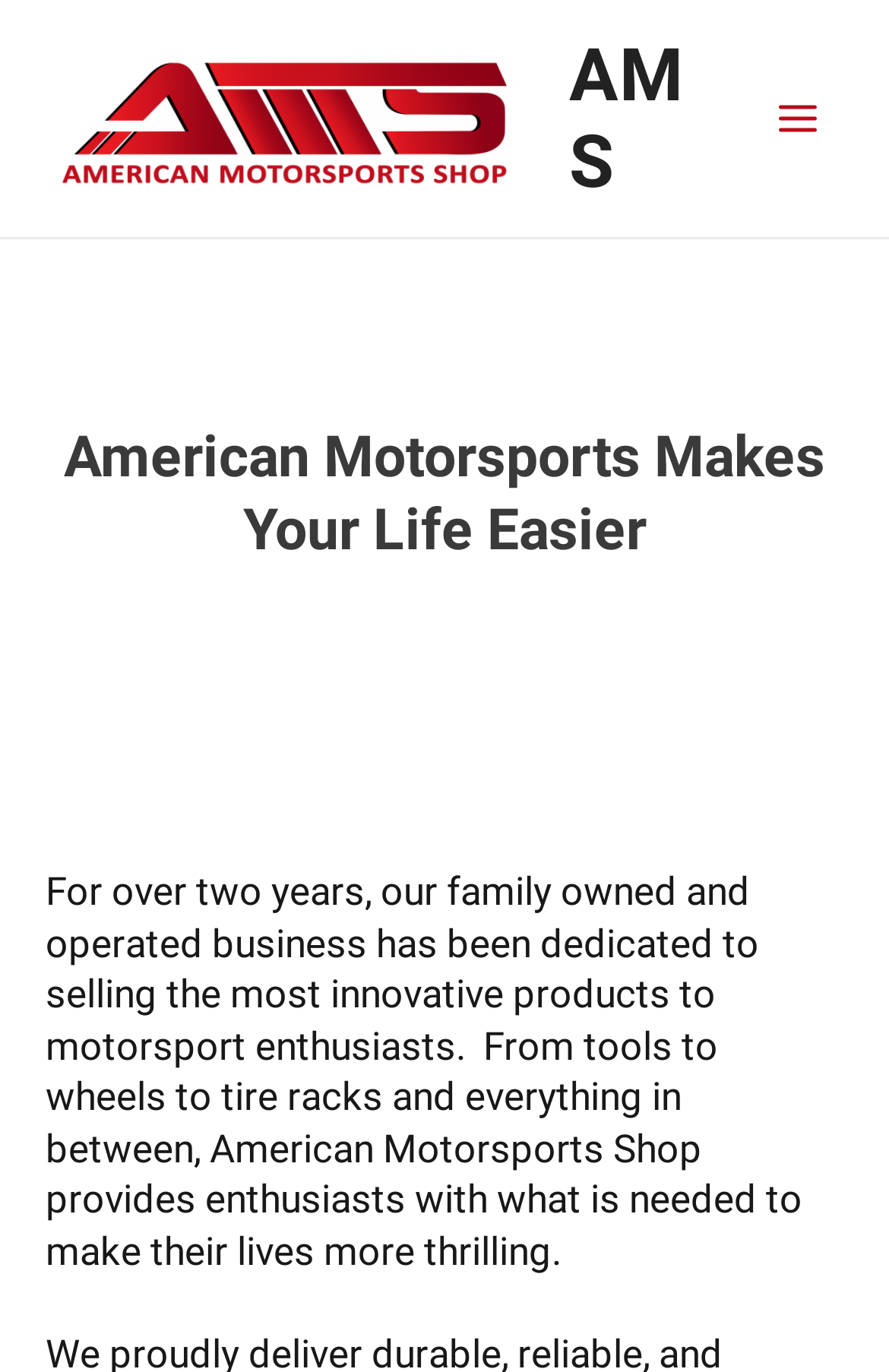Identify the bounding box coordinates for the UI element described as: "Main Menu". The coordinates should be provided as four floats between 0 and 1: [left, top, right, bottom].

[0.848, 0.054, 0.949, 0.119]